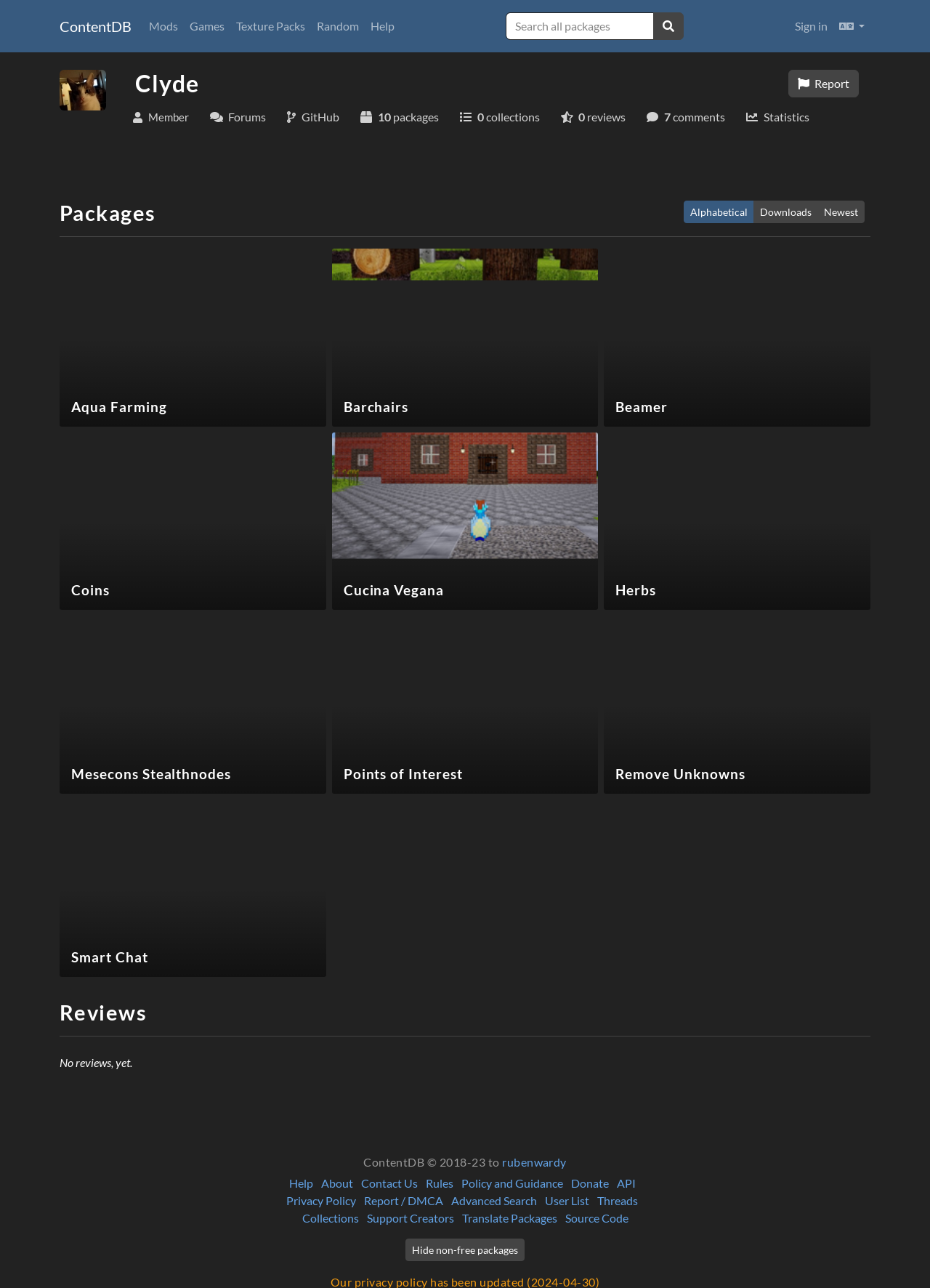What is the username of the profile?
Please give a well-detailed answer to the question.

I found the username by looking at the heading element with the text 'Clyde' which is located below the profile picture.